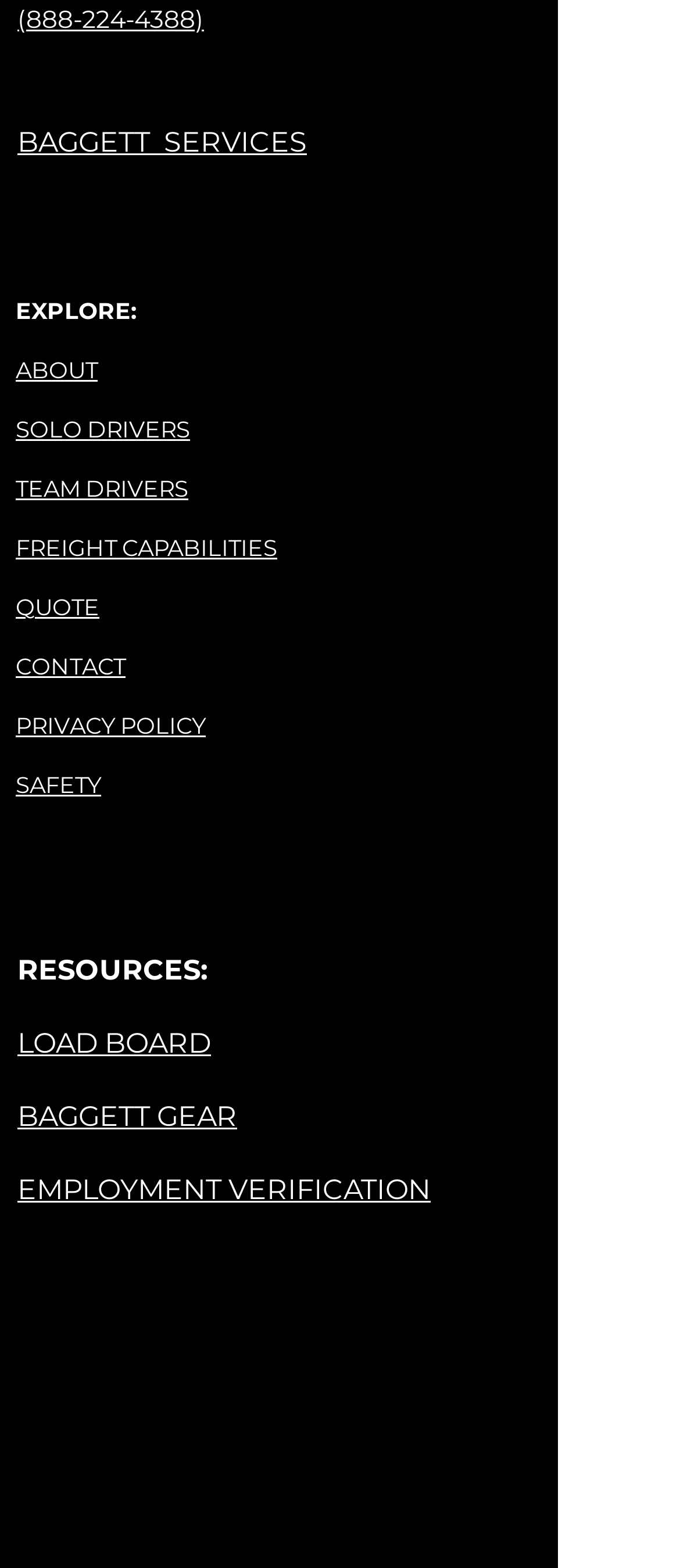Please identify the bounding box coordinates of the area that needs to be clicked to fulfill the following instruction: "Explore about solo drivers."

[0.023, 0.263, 0.279, 0.282]